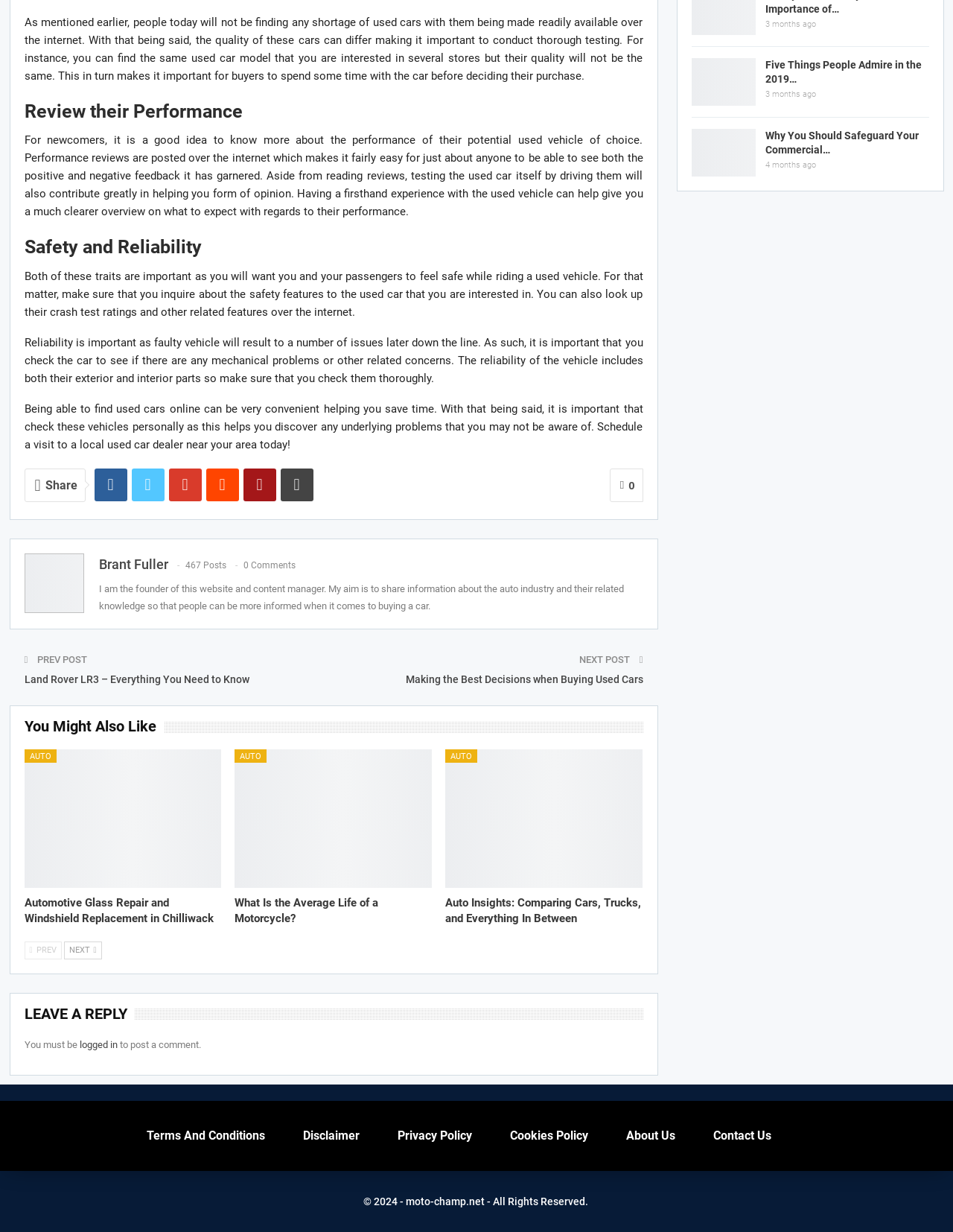Based on the element description: "Auto", identify the UI element and provide its bounding box coordinates. Use four float numbers between 0 and 1, [left, top, right, bottom].

[0.006, 0.737, 0.031, 0.747]